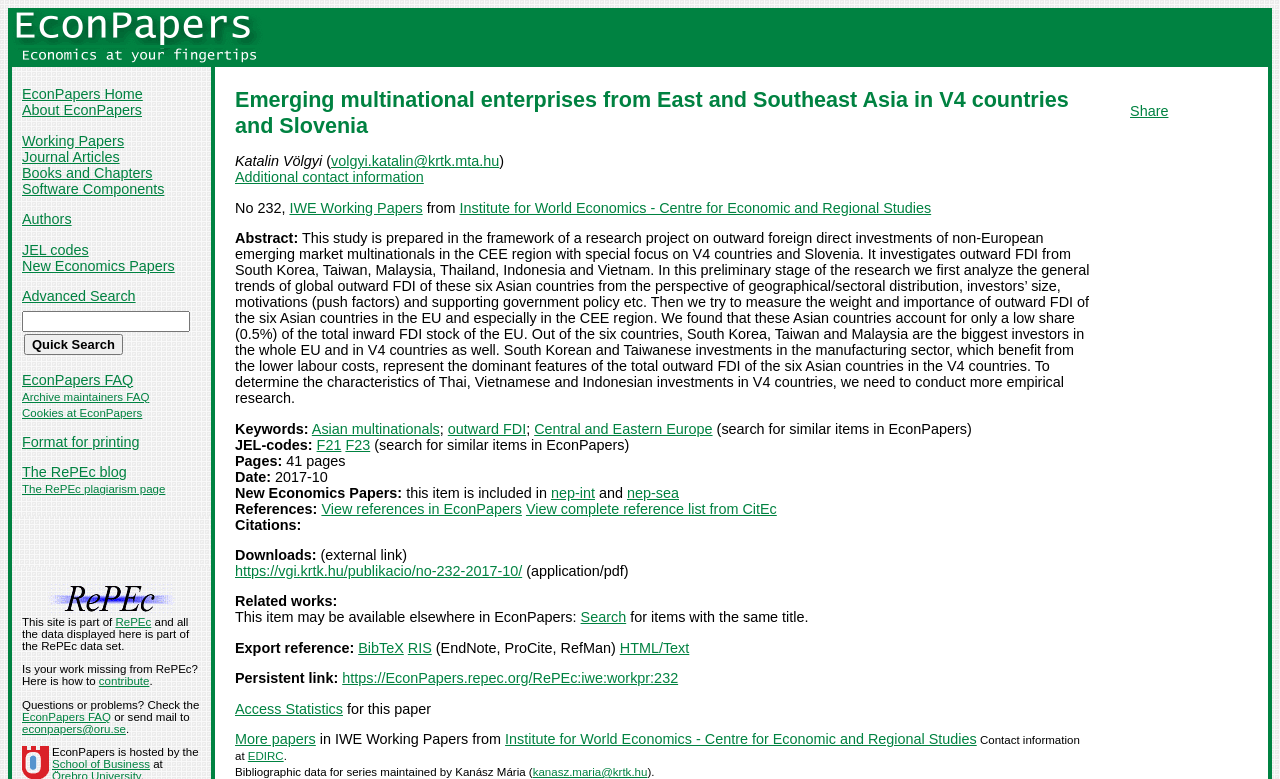Find the bounding box coordinates of the element you need to click on to perform this action: 'Search for similar items in EconPapers'. The coordinates should be represented by four float values between 0 and 1, in the format [left, top, right, bottom].

[0.557, 0.54, 0.759, 0.561]